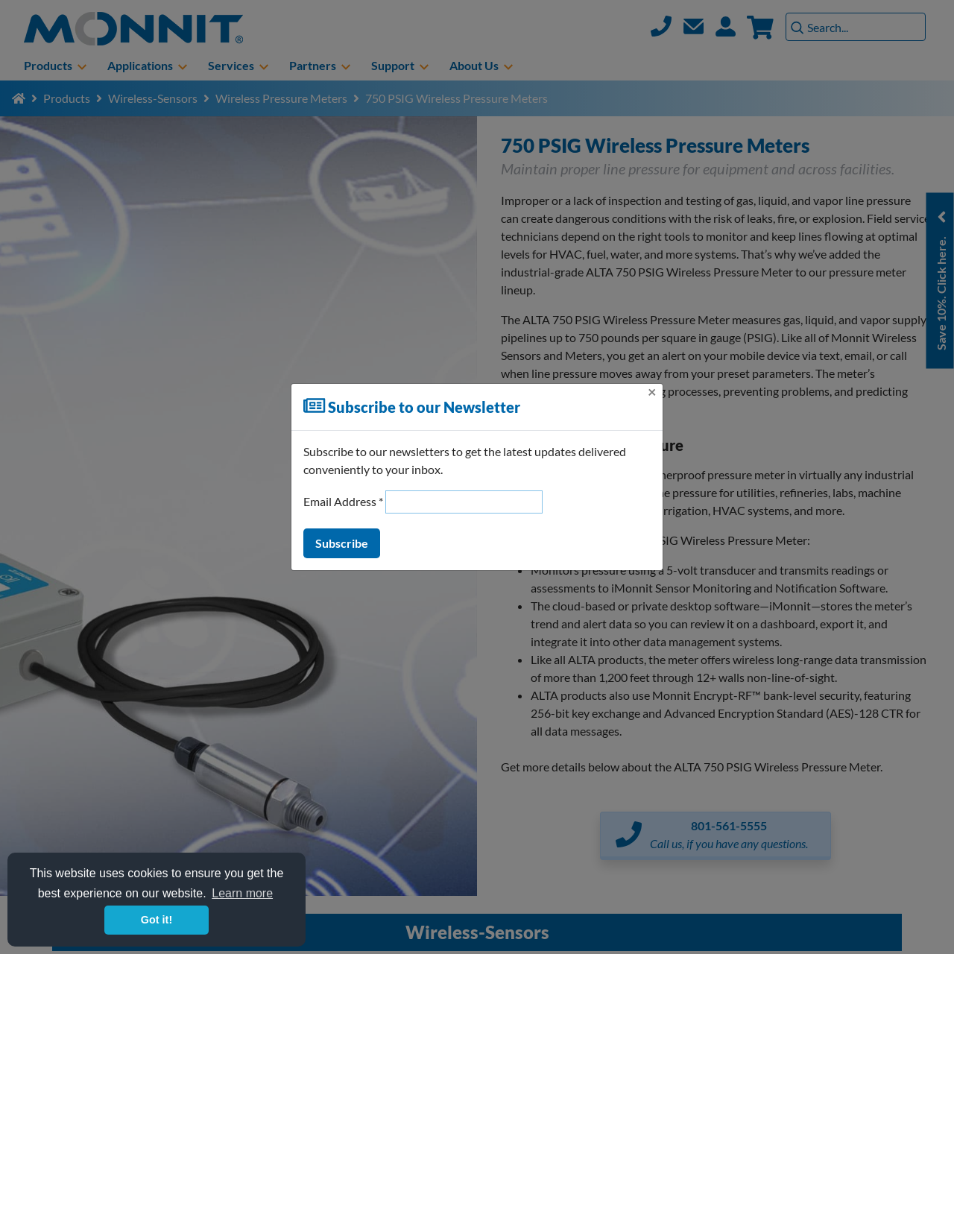Please find and report the bounding box coordinates of the element to click in order to perform the following action: "View Monnit knowledgebase". The coordinates should be expressed as four float numbers between 0 and 1, in the format [left, top, right, bottom].

[0.389, 0.085, 0.534, 0.107]